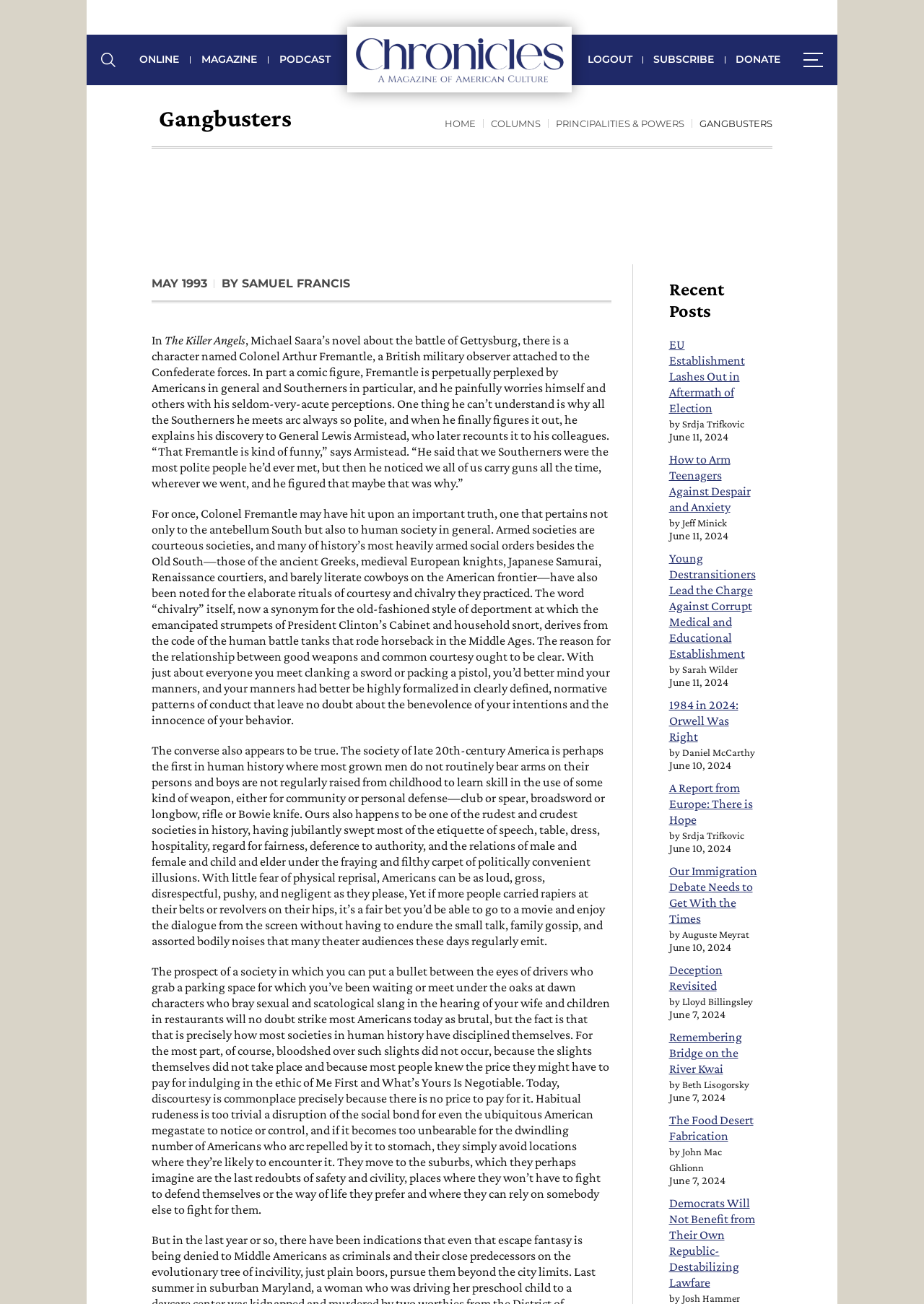What is the section below the article about?
Please provide a single word or phrase as your answer based on the image.

Recent Posts